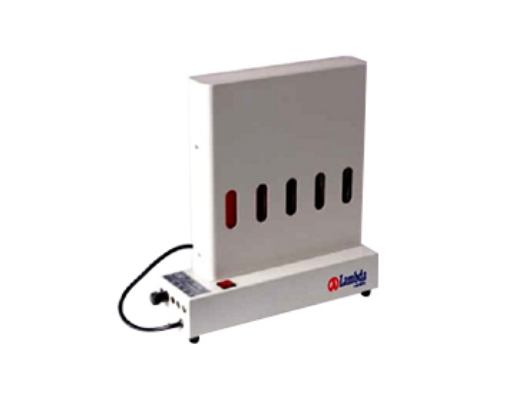Generate a detailed caption that encompasses all aspects of the image.

The image depicts the LLE-3 Multi-Gas Discharge Lamp, a compact apparatus designed for educational purposes in physics labs. This lamp features a streamlined white casing with multiple gas tubes integrated into a single unit, enhancing ease of use and maintenance. The distinct red indicator on the side suggests operational status, while the sleek design aims to optimize space in laboratory environments. With no filaments and a reliance on ionization to produce light, this lamp is capable of a variety of gas mixtures, making it suitable for demonstrations and experiments involving Helium, Neon, Hydrogen, and Nitrogen. The device serves as an essential tool for physics education, effectively illustrating principles of gas discharge and electrical currents in a convenient format.